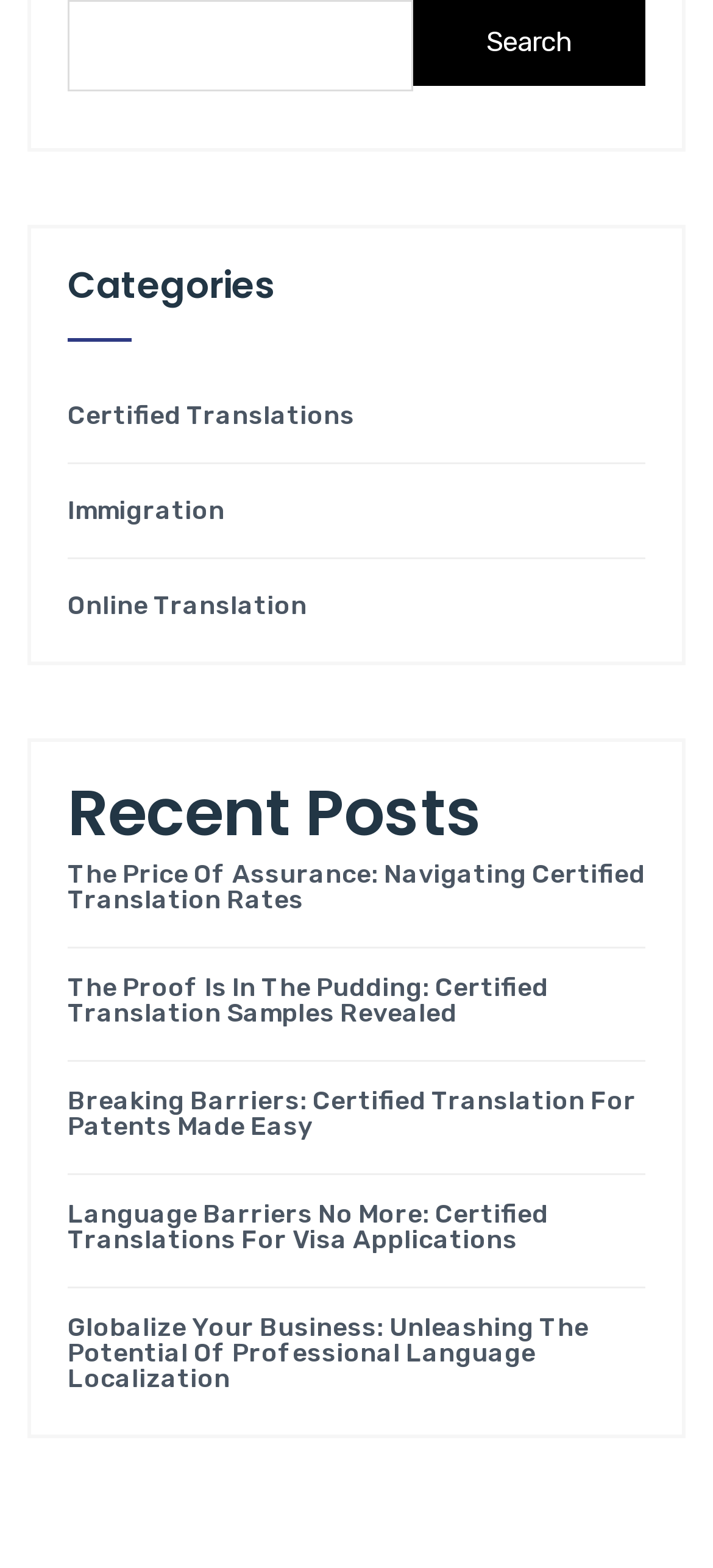How many recent posts are listed?
Answer the question with a single word or phrase derived from the image.

5